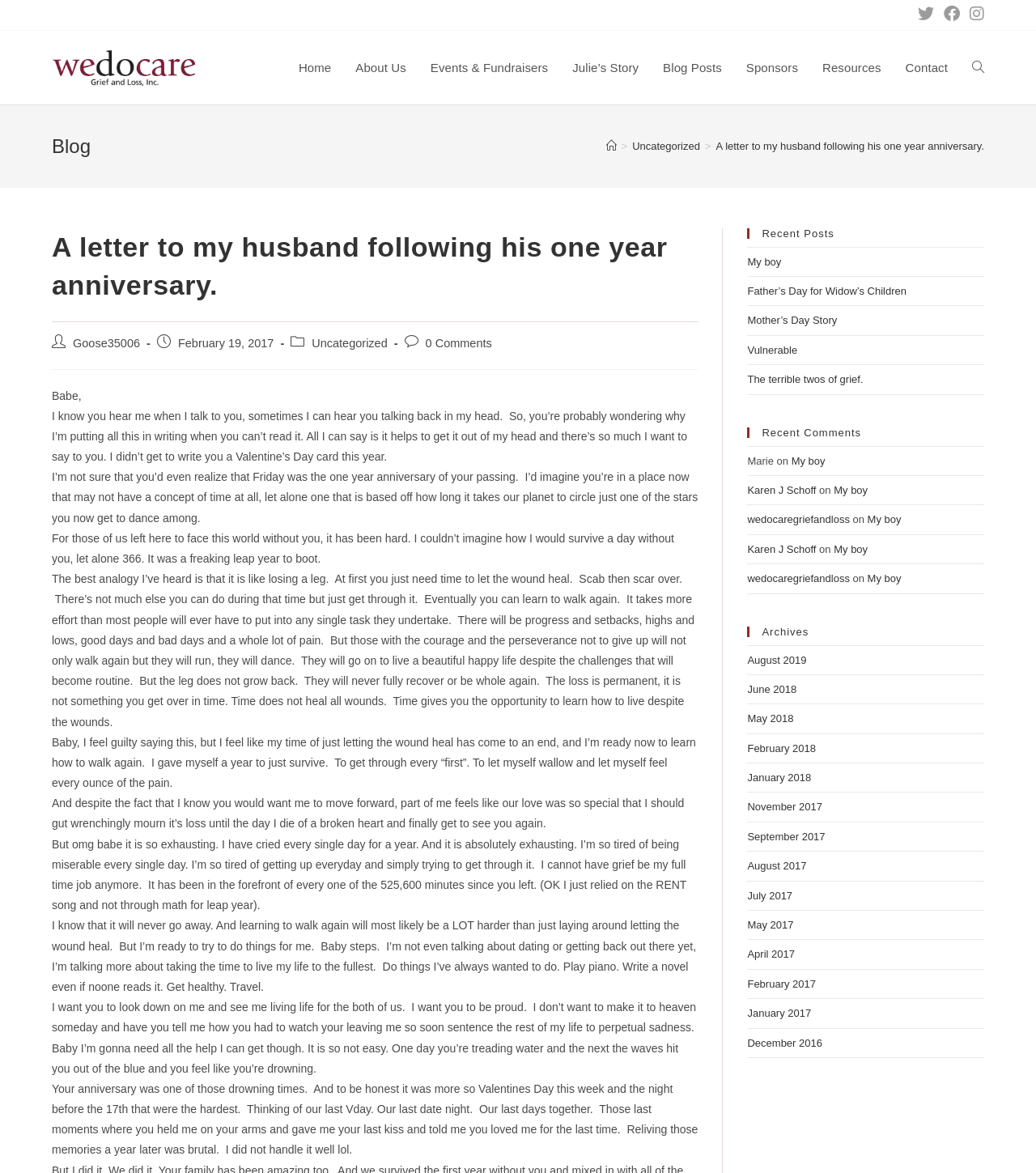Identify the bounding box coordinates of the section that should be clicked to achieve the task described: "Click on the 'Toggle website search' link".

[0.927, 0.026, 0.962, 0.089]